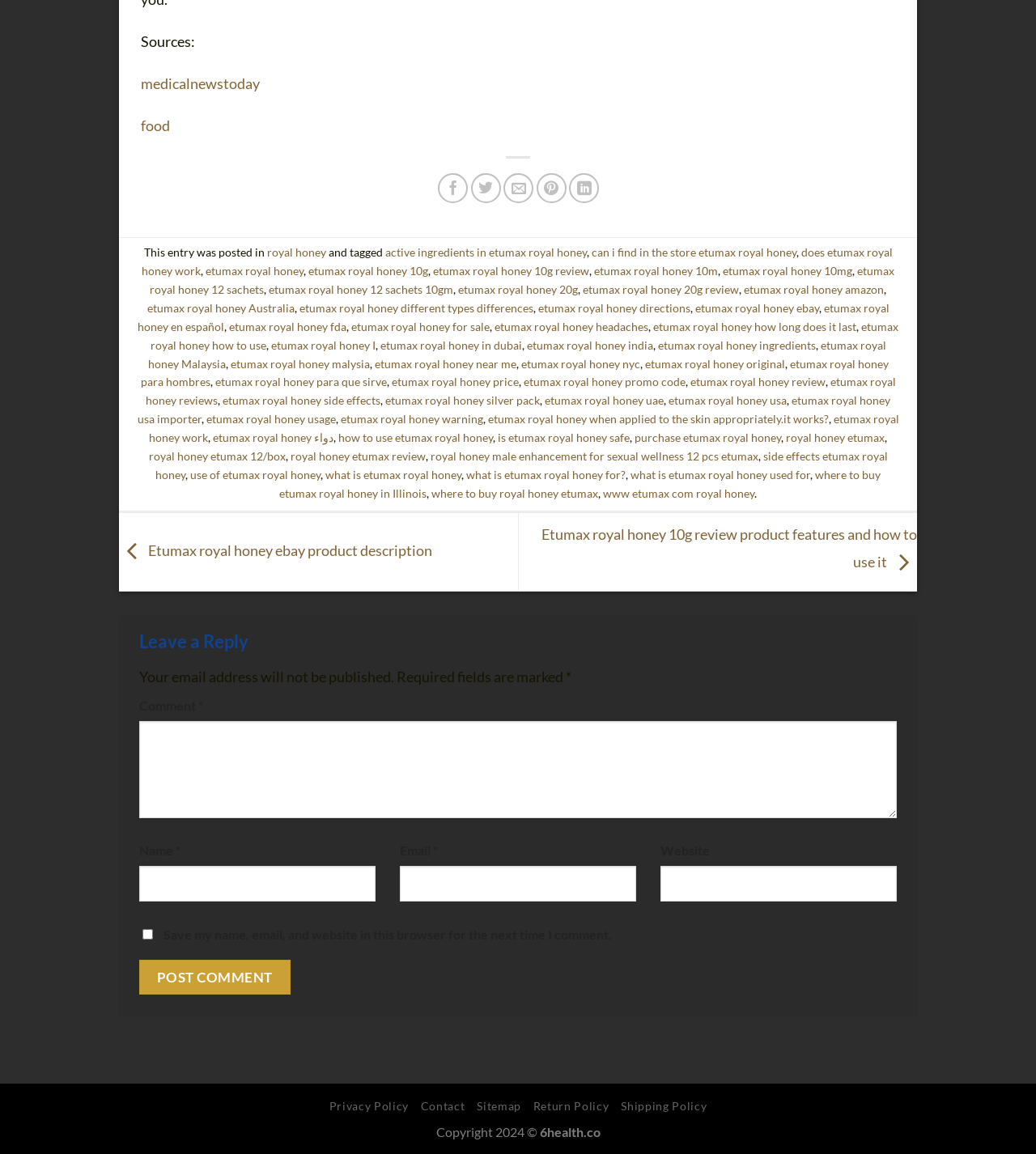Specify the bounding box coordinates of the element's region that should be clicked to achieve the following instruction: "Click on 'etumax royal honey'". The bounding box coordinates consist of four float numbers between 0 and 1, in the format [left, top, right, bottom].

[0.198, 0.229, 0.293, 0.24]